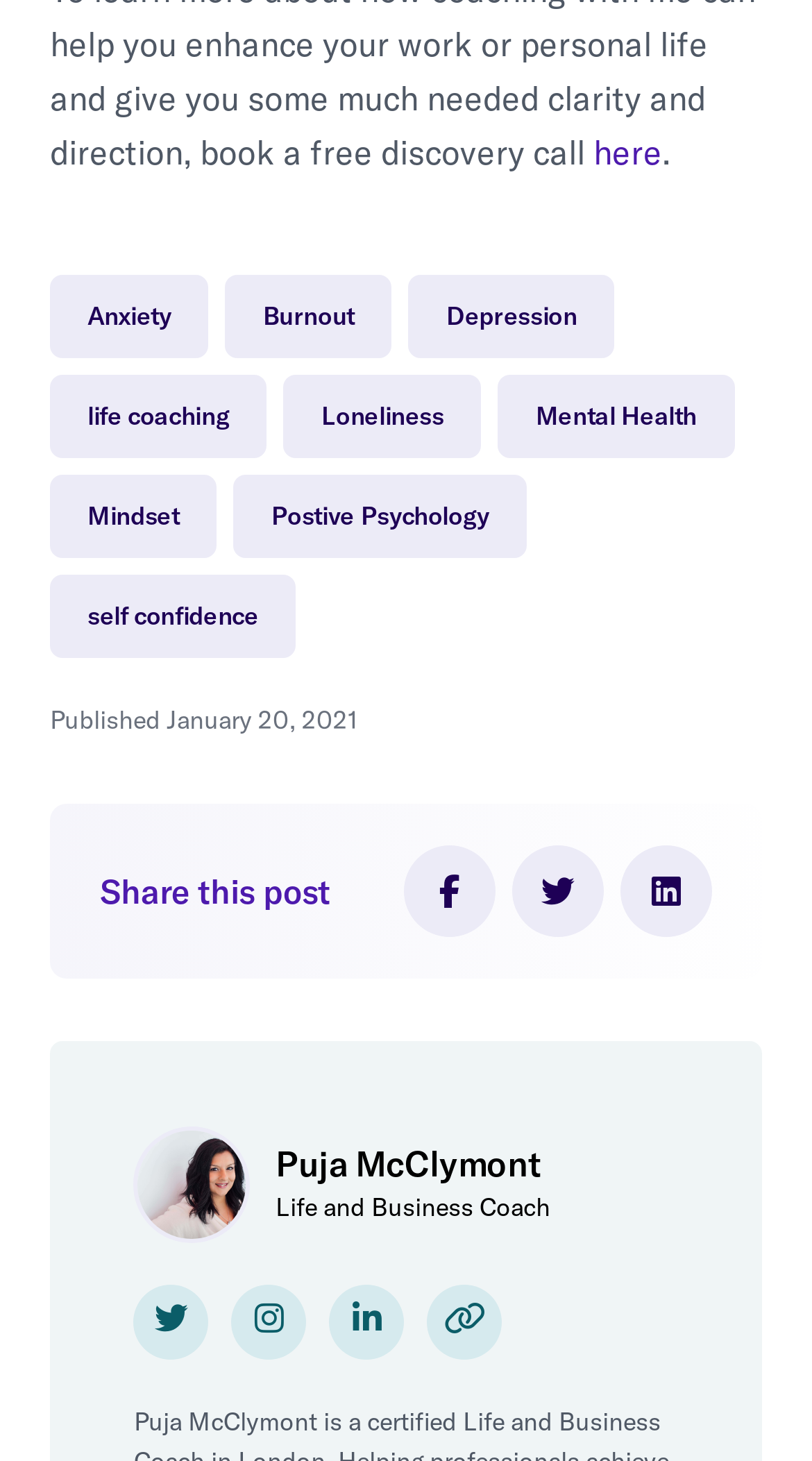What is the topic of the link that says 'Anxiety'?
From the screenshot, supply a one-word or short-phrase answer.

Anxiety